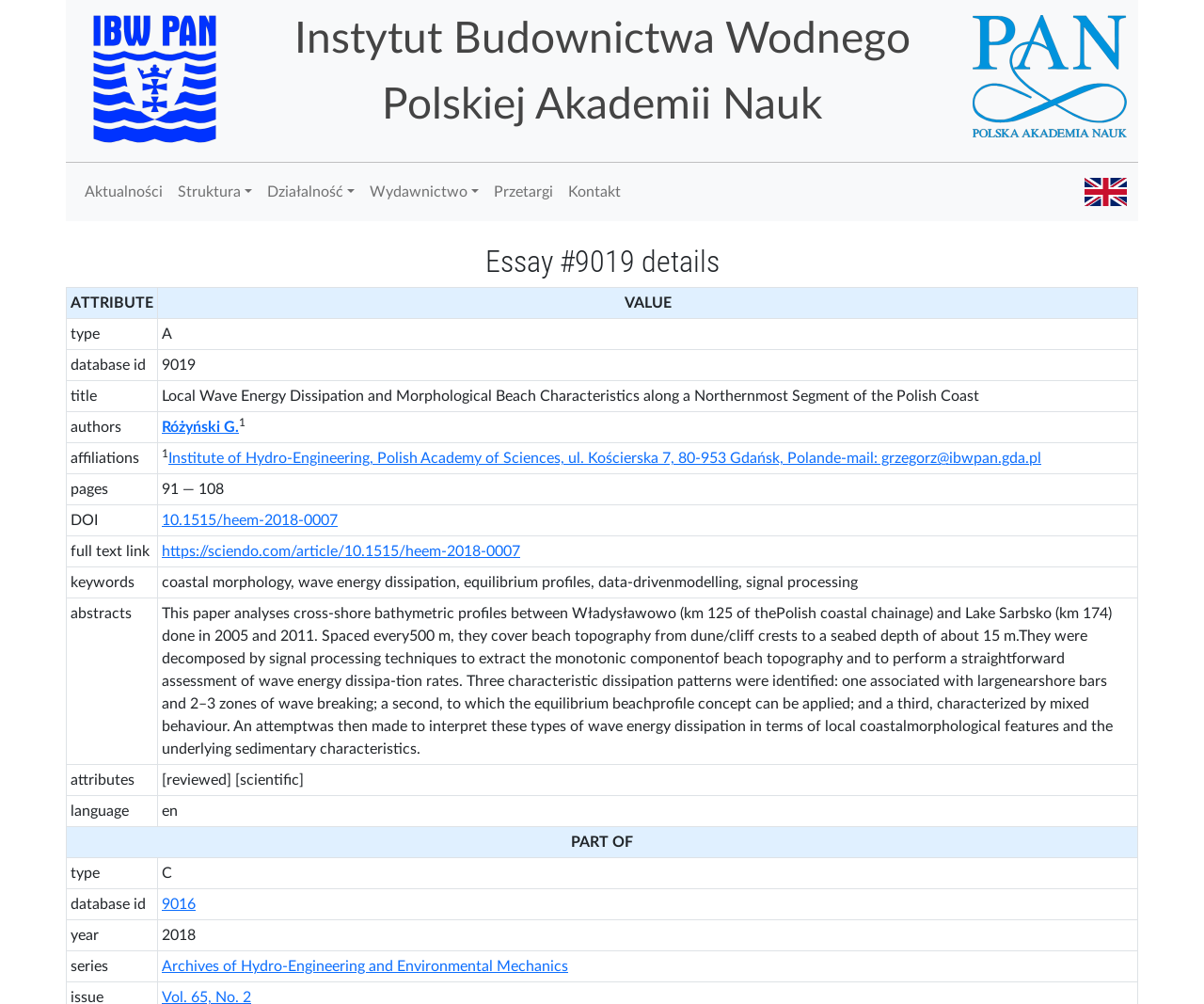Please identify the bounding box coordinates of the area that needs to be clicked to follow this instruction: "Follow the link to the full text of the article".

[0.134, 0.542, 0.432, 0.557]